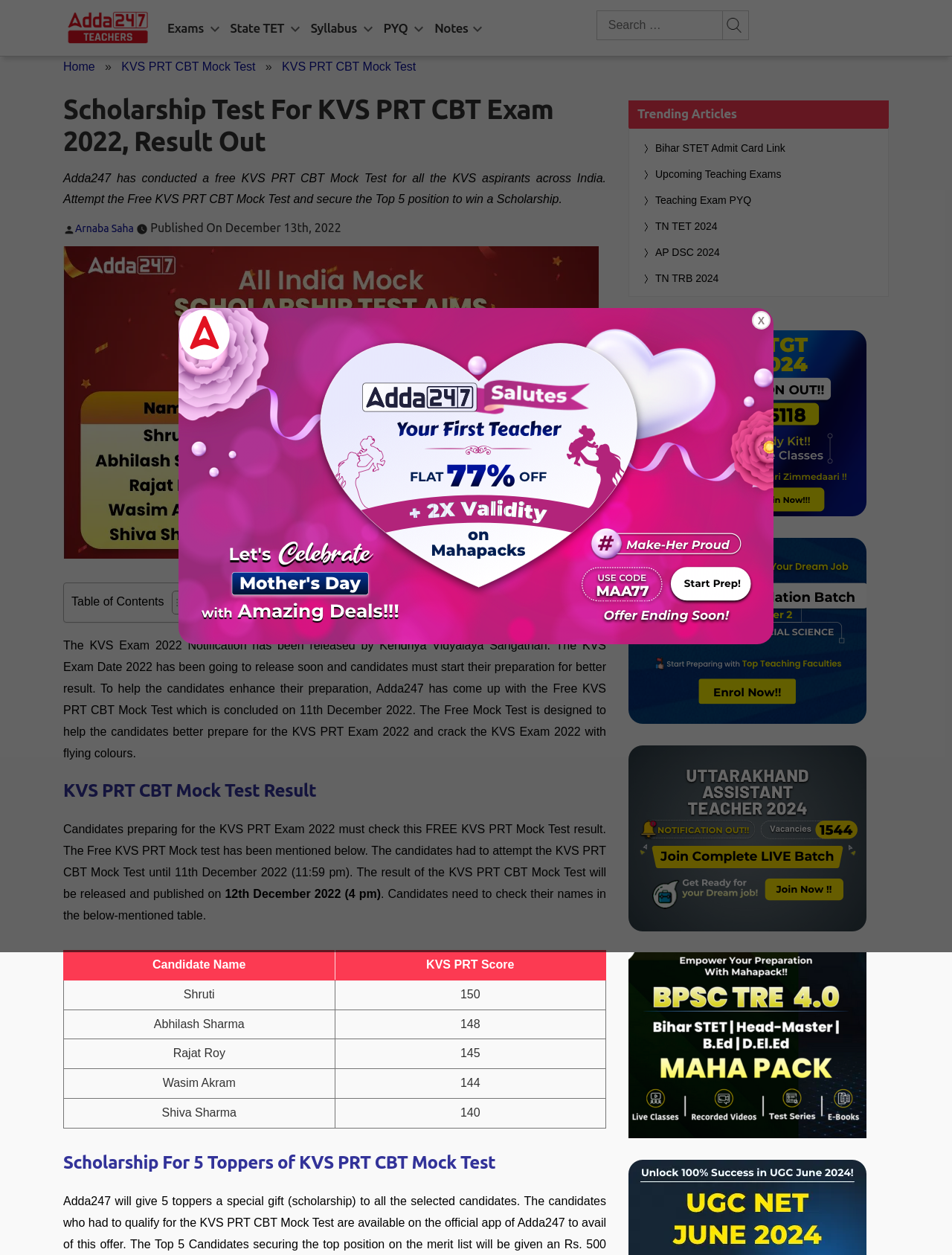What is the top score in the KVS PRT CBT Mock Test result table?
Please give a detailed answer to the question using the information shown in the image.

The webpage provides a table showing the result of the KVS PRT CBT Mock Test, and the top score mentioned in the table is 150, achieved by Shruti.